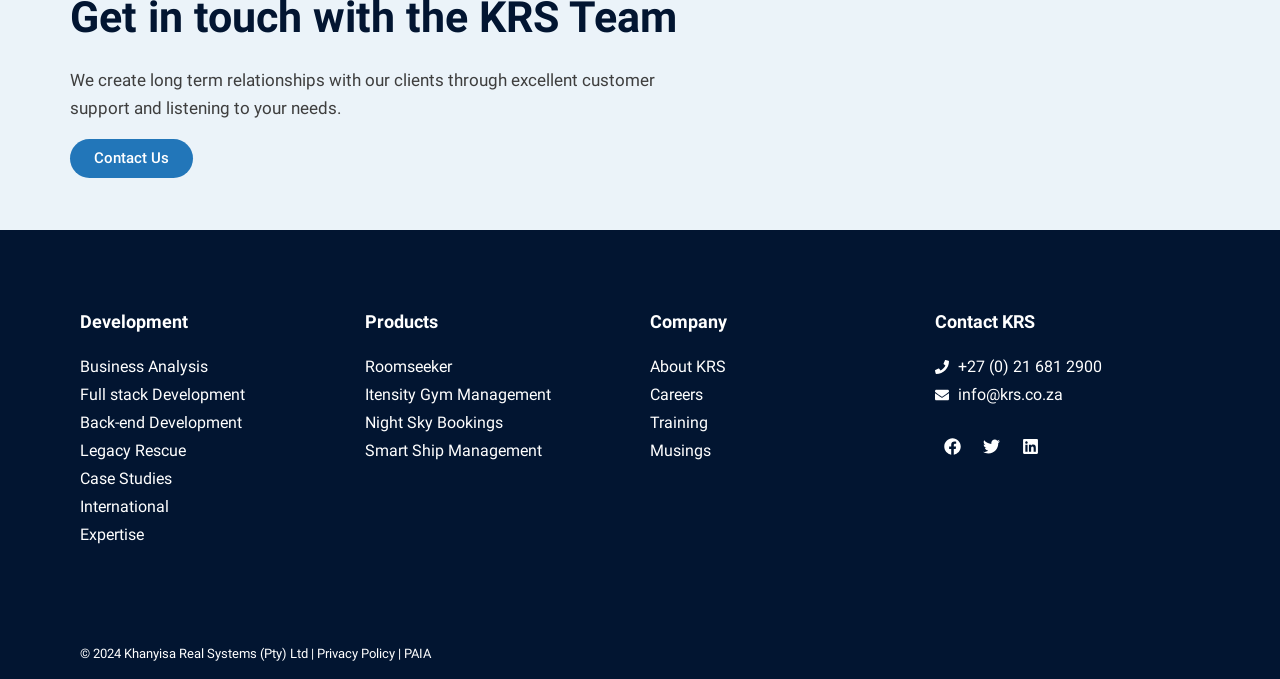Indicate the bounding box coordinates of the element that must be clicked to execute the instruction: "Explore roomseeker product". The coordinates should be given as four float numbers between 0 and 1, i.e., [left, top, right, bottom].

[0.285, 0.52, 0.461, 0.562]